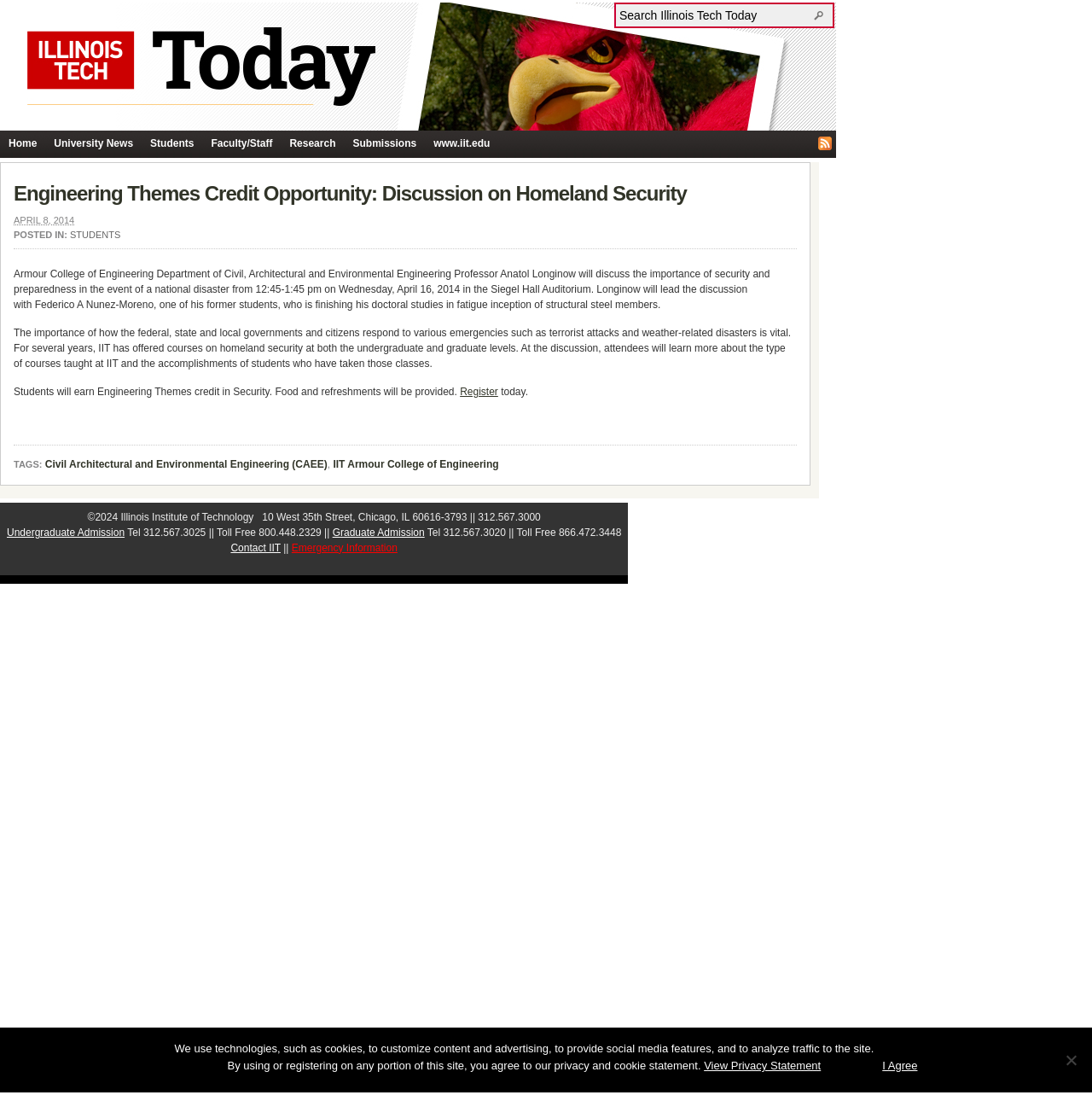Provide a brief response to the question below using a single word or phrase: 
Who is leading the discussion?

Professor Anatol Longinow